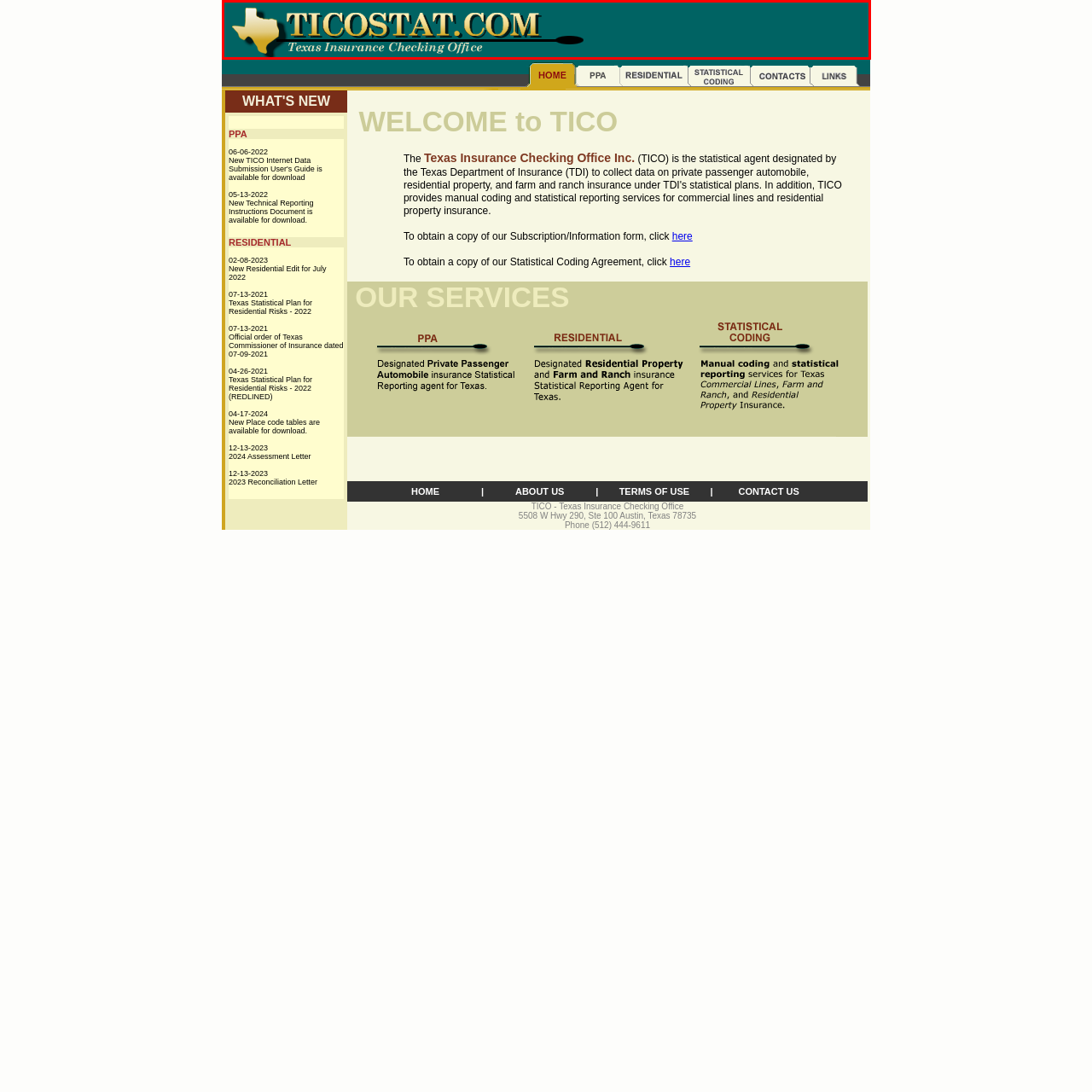What is the role of TICO according to the website?
Pay attention to the image outlined by the red bounding box and provide a thorough explanation in your answer, using clues from the image.

The caption states that the website is for the Texas Insurance Checking Office (TICO), which is a statistical agent for the Texas Department of Insurance, indicating that TICO's primary role is to collect and report statistical data related to insurance in Texas.